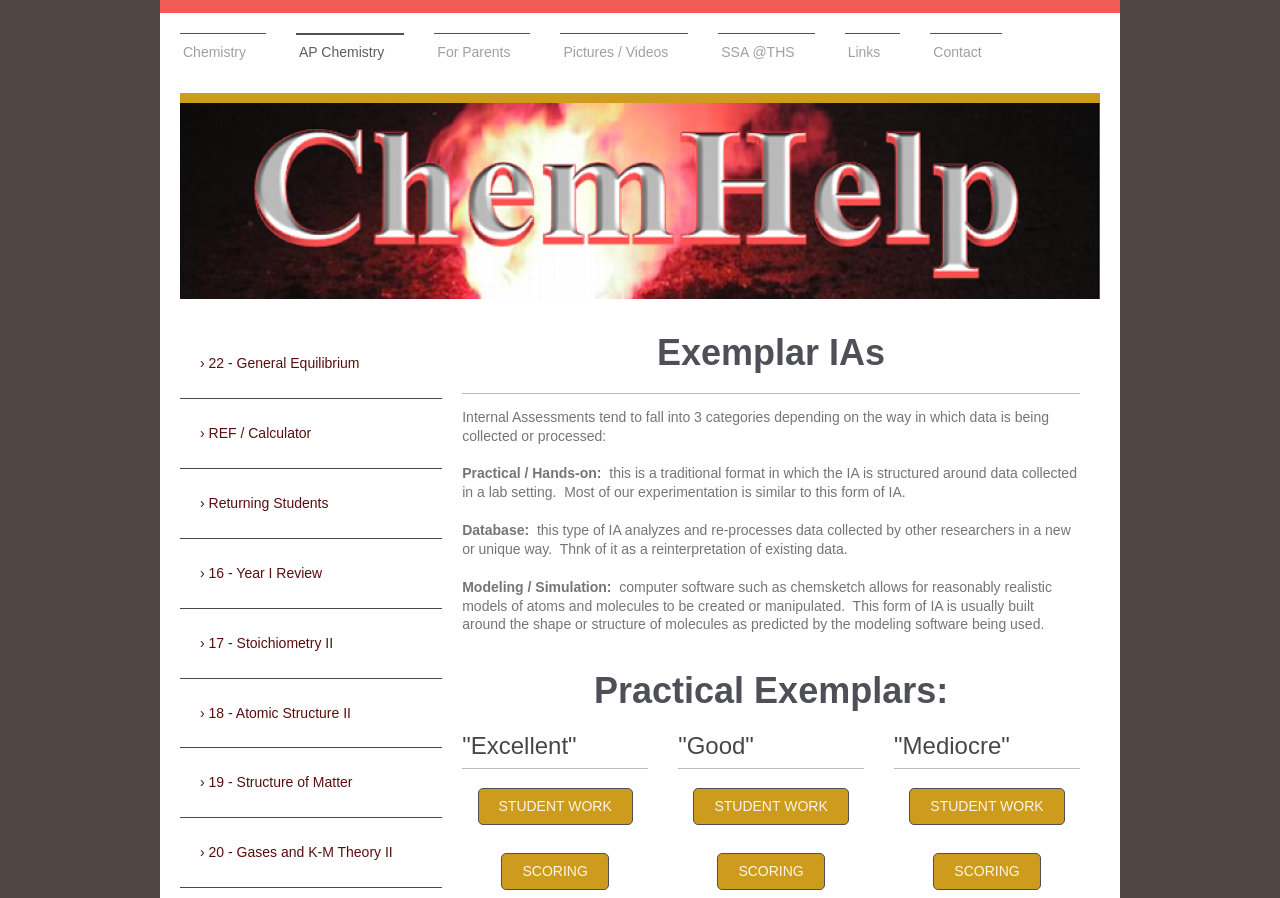What are the three categories of Internal Assessments? Examine the screenshot and reply using just one word or a brief phrase.

Practical/Hands-on, Database, Modeling/Simulation